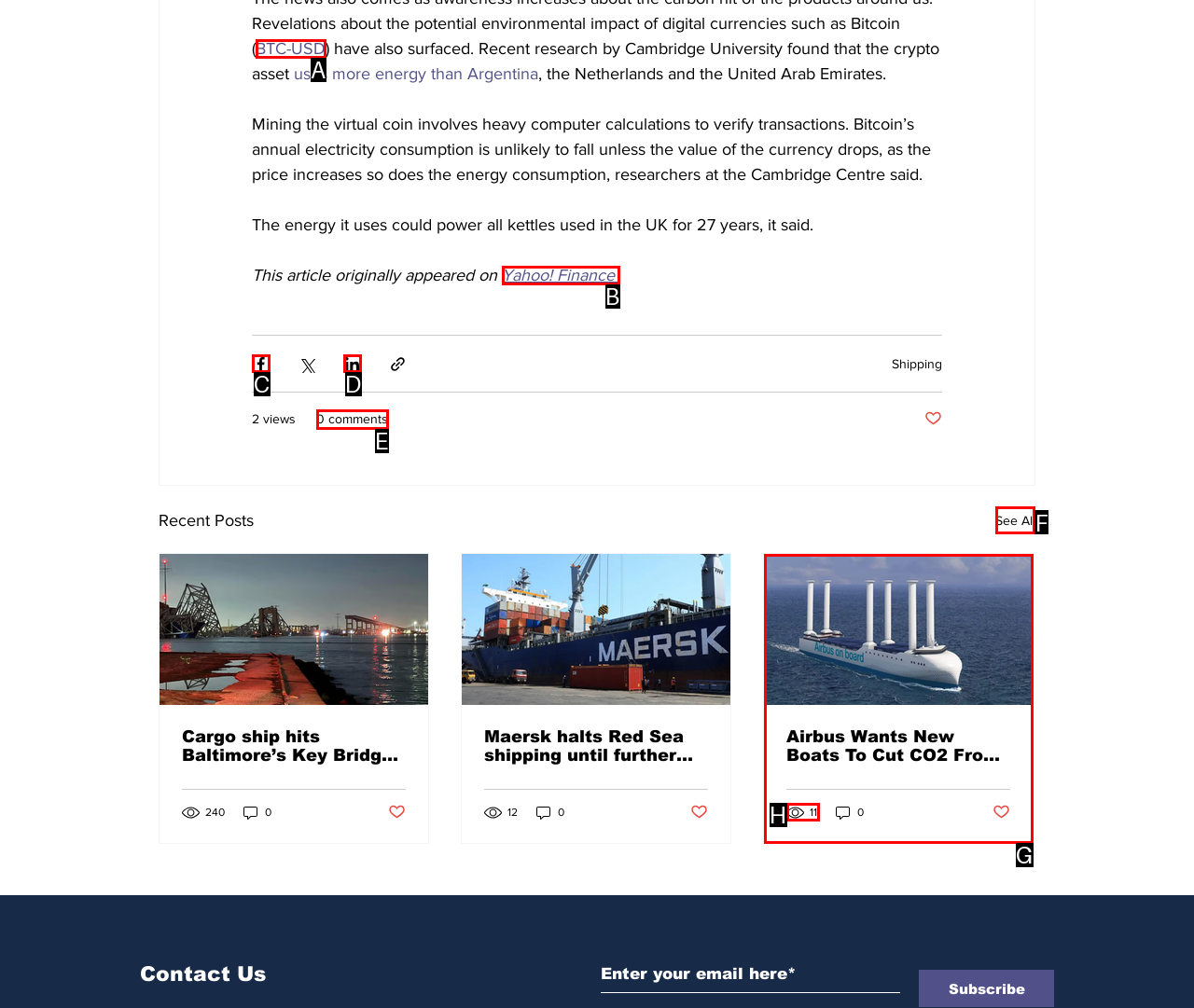From the available options, which lettered element should I click to complete this task: Get more information about the Assist mailing list?

None